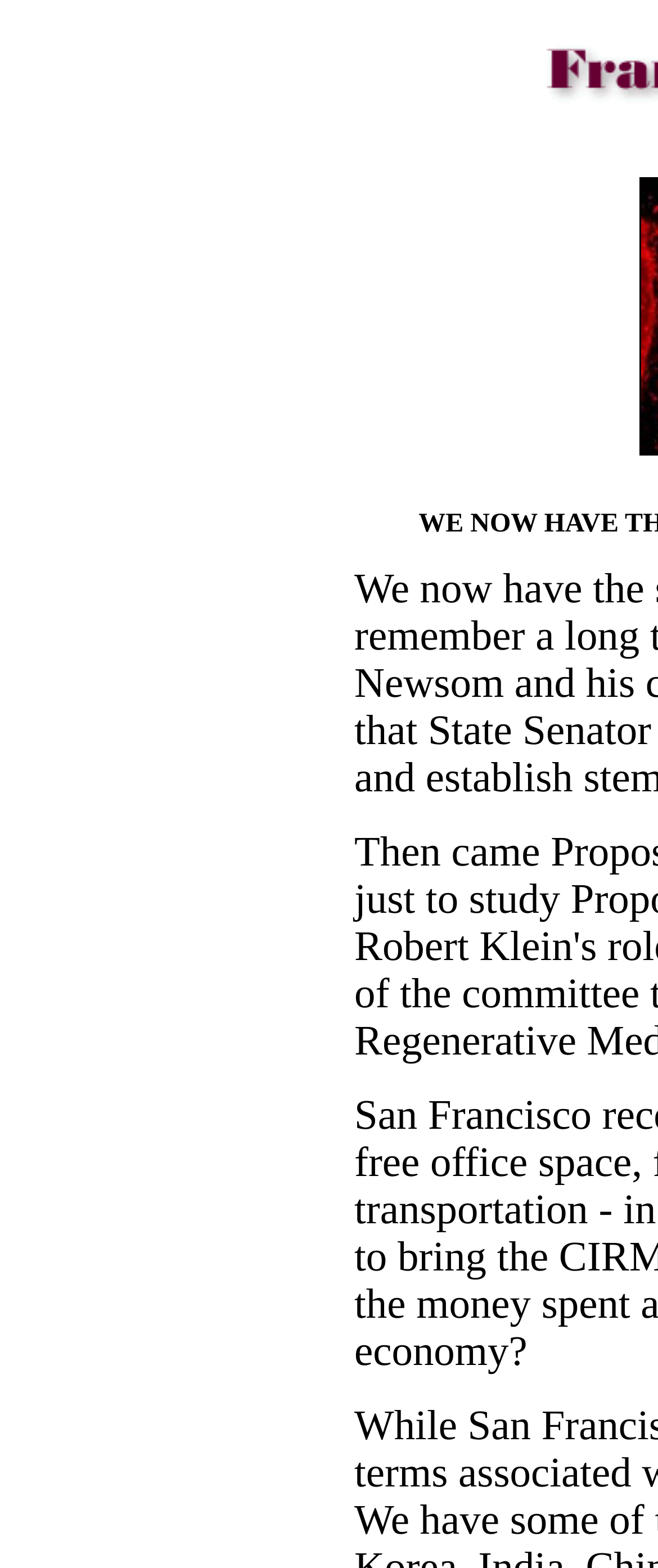Locate the bounding box for the described UI element: "parent_node: Stem cell. name="top"". Ensure the coordinates are four float numbers between 0 and 1, formatted as [left, top, right, bottom].

[0.021, 0.009, 0.031, 0.027]